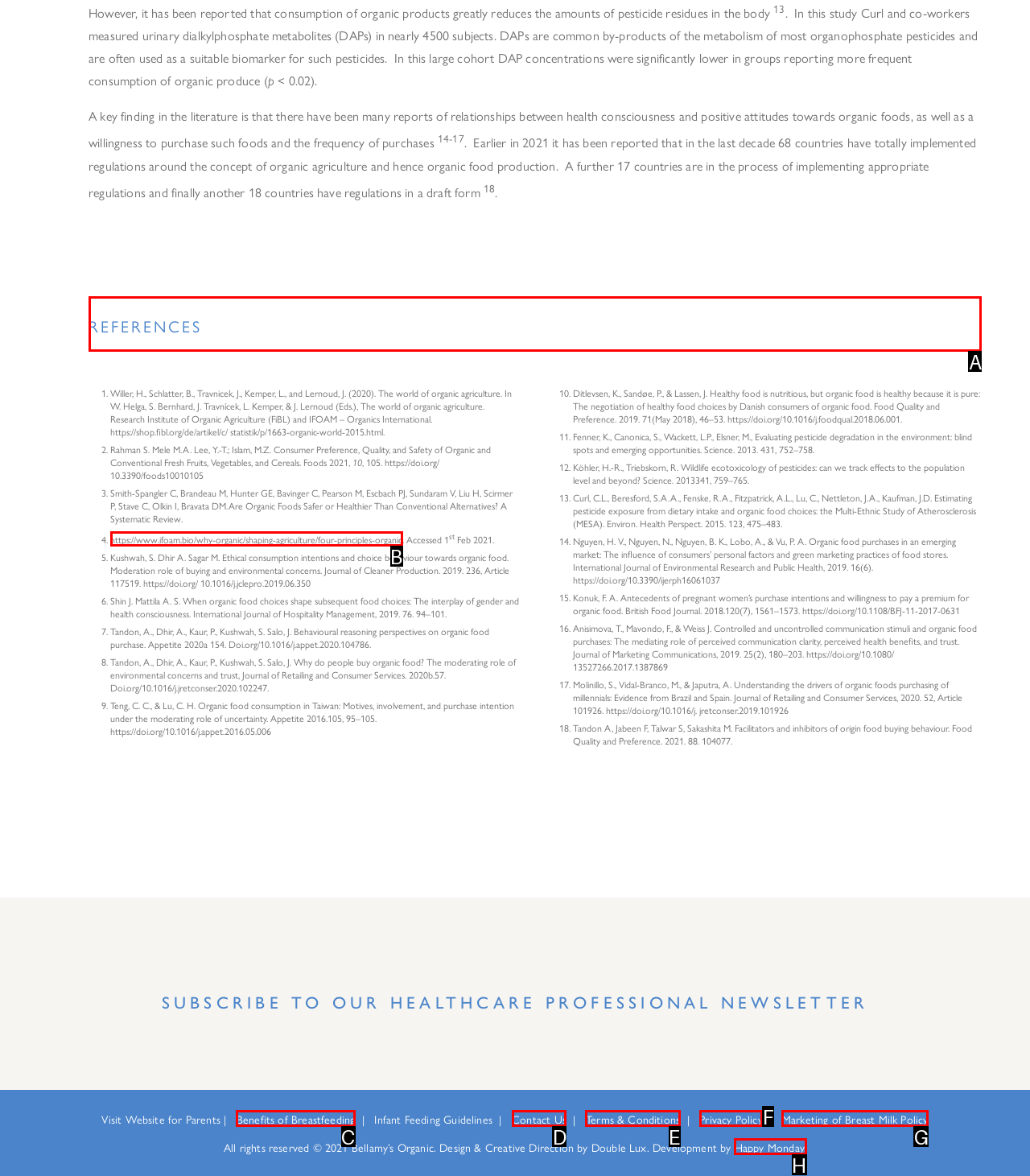Point out the letter of the HTML element you should click on to execute the task: Click on the 'REFERENCES' heading
Reply with the letter from the given options.

A